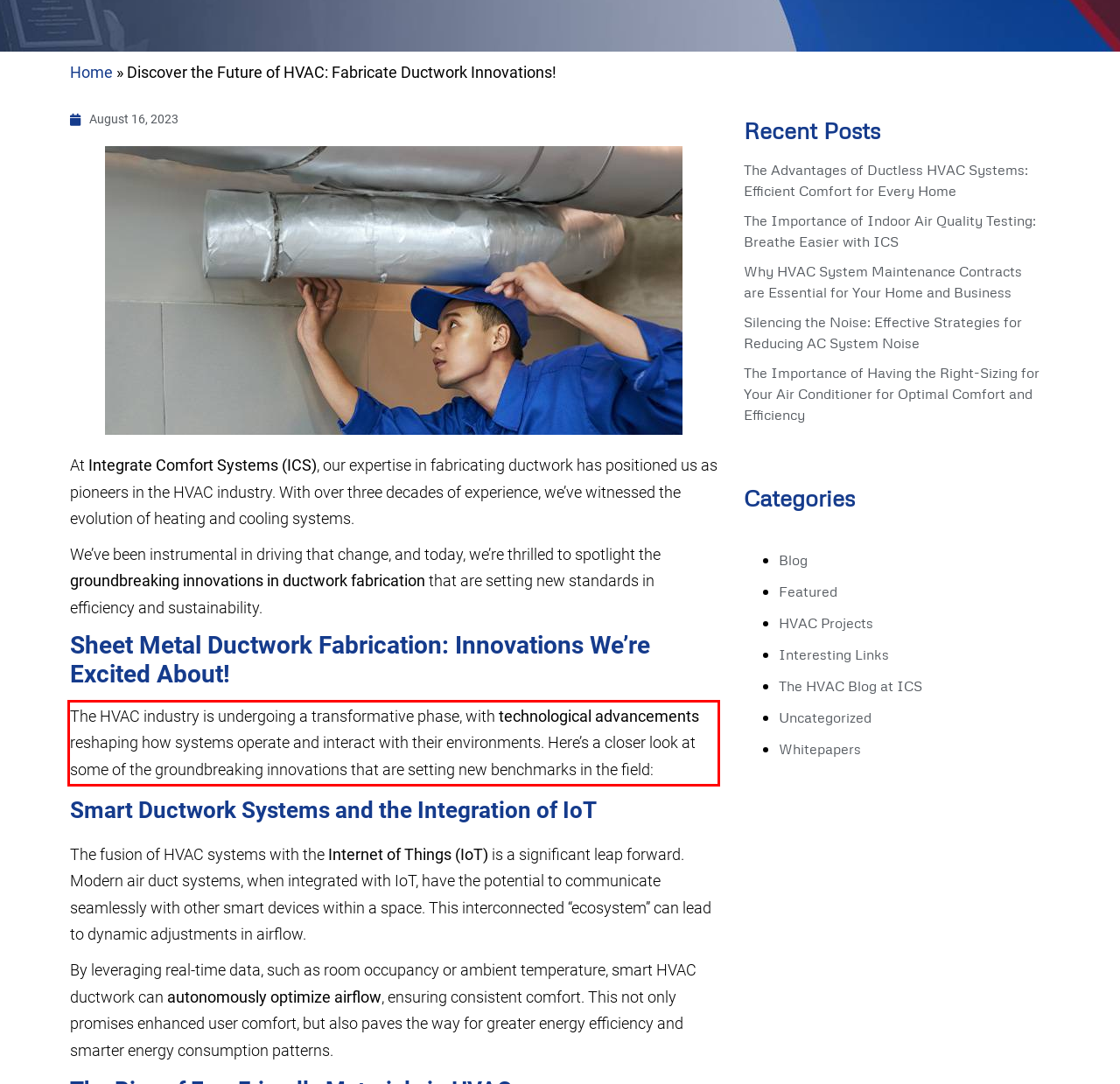Extract and provide the text found inside the red rectangle in the screenshot of the webpage.

The HVAC industry is undergoing a transformative phase, with technological advancements reshaping how systems operate and interact with their environments. Here’s a closer look at some of the groundbreaking innovations that are setting new benchmarks in the field: